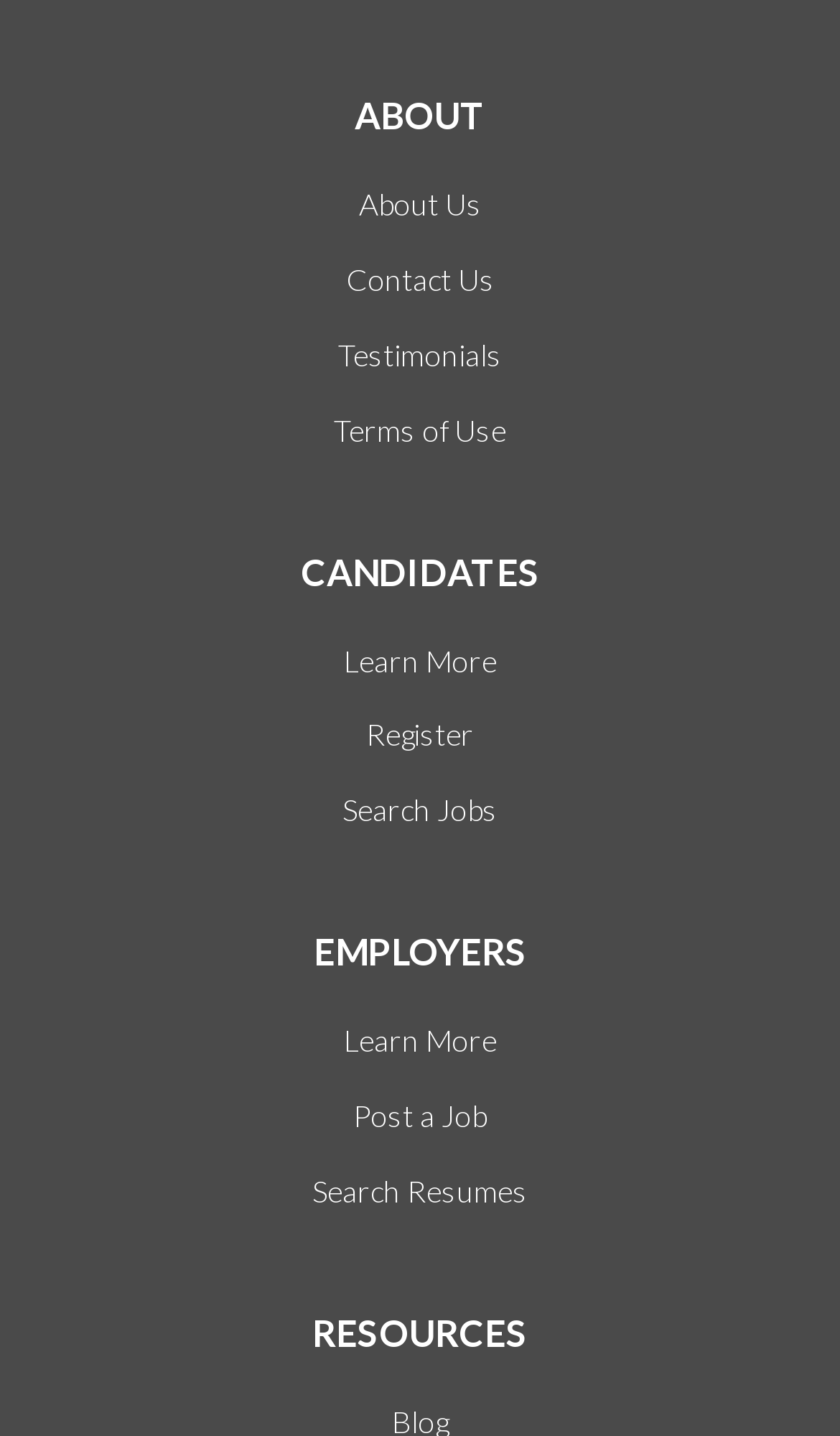Please specify the bounding box coordinates of the region to click in order to perform the following instruction: "Read testimonials".

[0.403, 0.221, 0.597, 0.274]